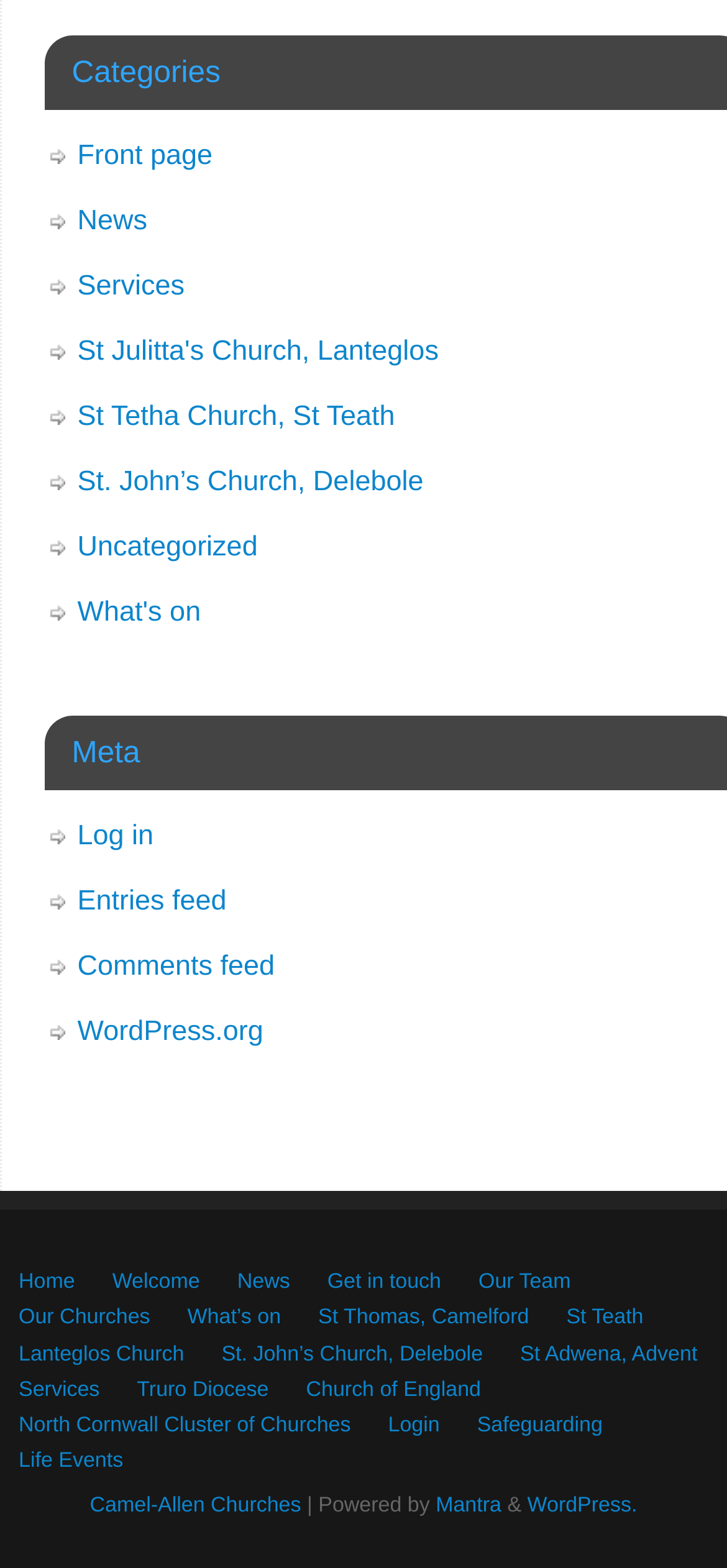What is the name of the content management system used by this website?
Based on the visual, give a brief answer using one word or a short phrase.

WordPress